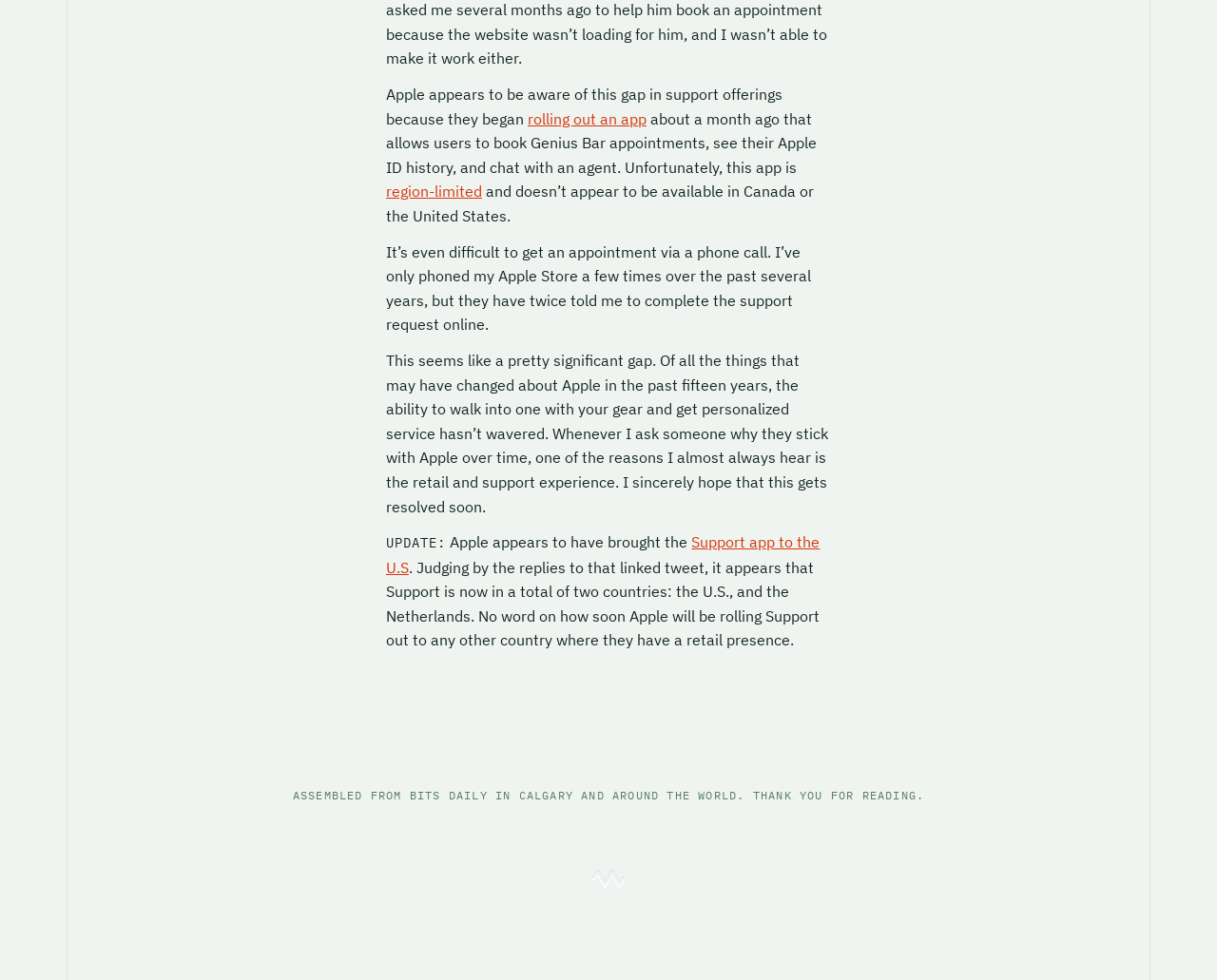Given the element description, predict the bounding box coordinates in the format (top-left x, top-left y, bottom-right x, bottom-right y). Make sure all values are between 0 and 1. Here is the element description: Support app to the U.S

[0.317, 0.543, 0.674, 0.588]